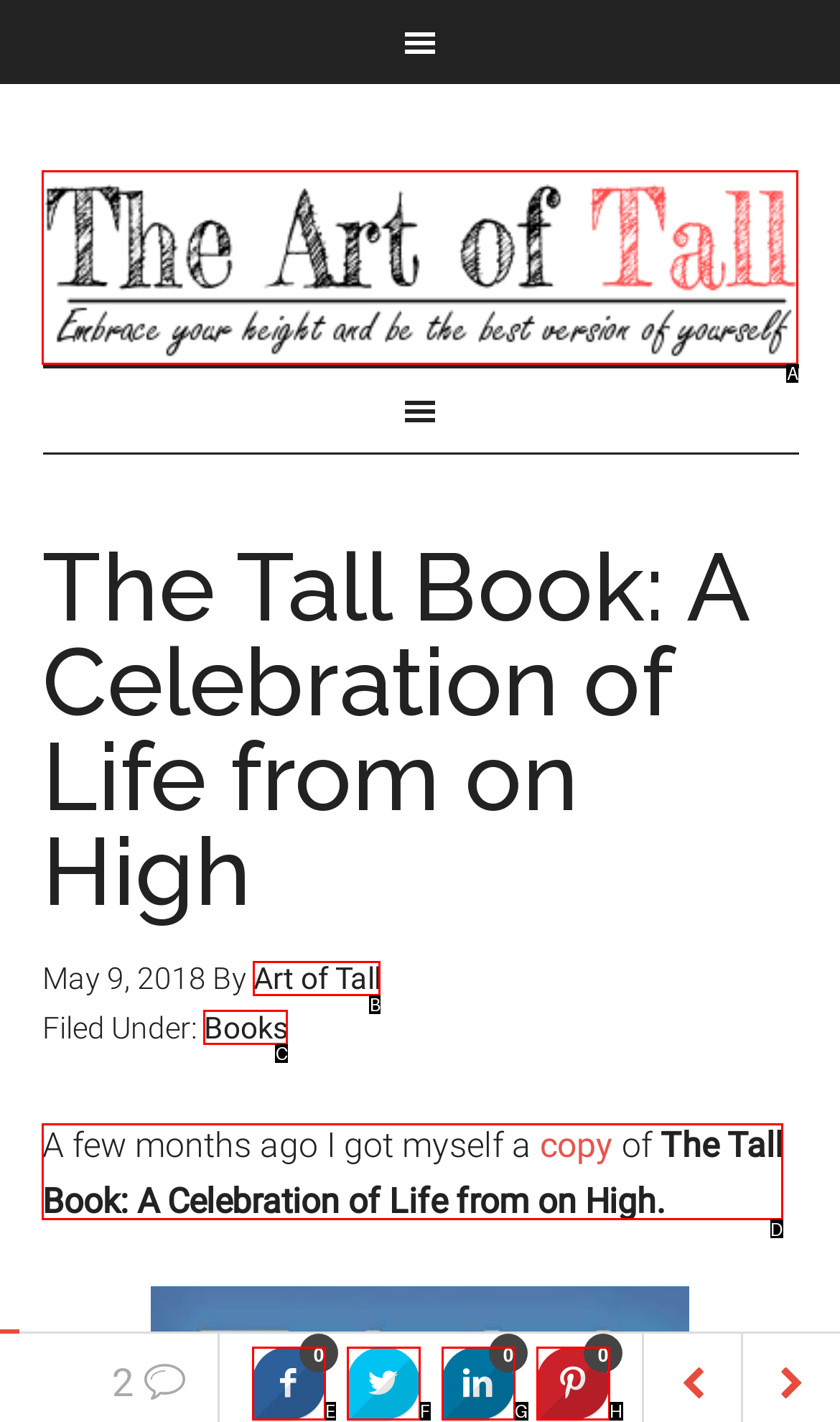Identify the correct option to click in order to accomplish the task: Read more about The Tall Book Provide your answer with the letter of the selected choice.

D